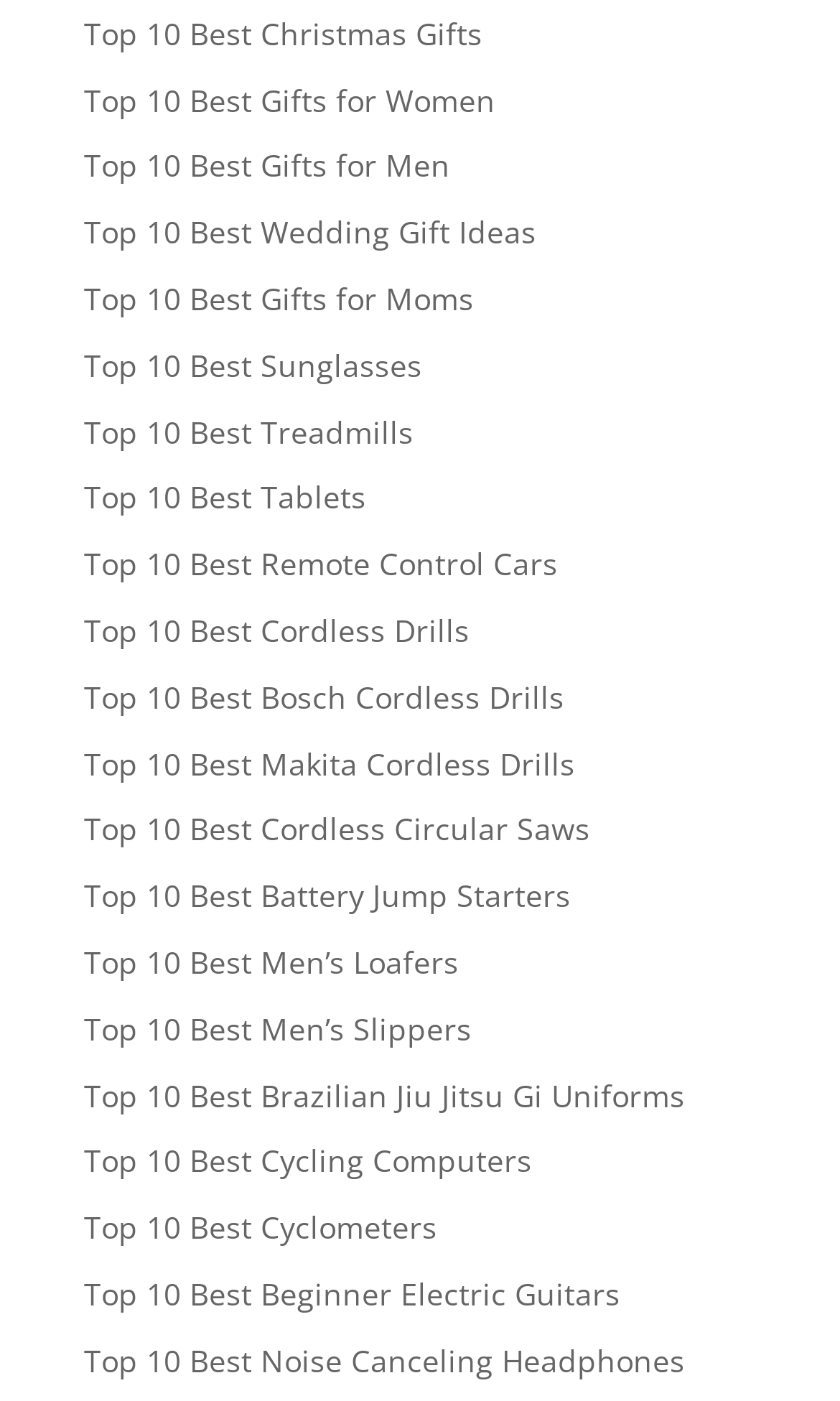How many product categories are related to music?
With the help of the image, please provide a detailed response to the question.

I see that there is only one link related to music, which is 'Top 10 Best Beginner Electric Guitars'. Therefore, there is only one product category related to music.